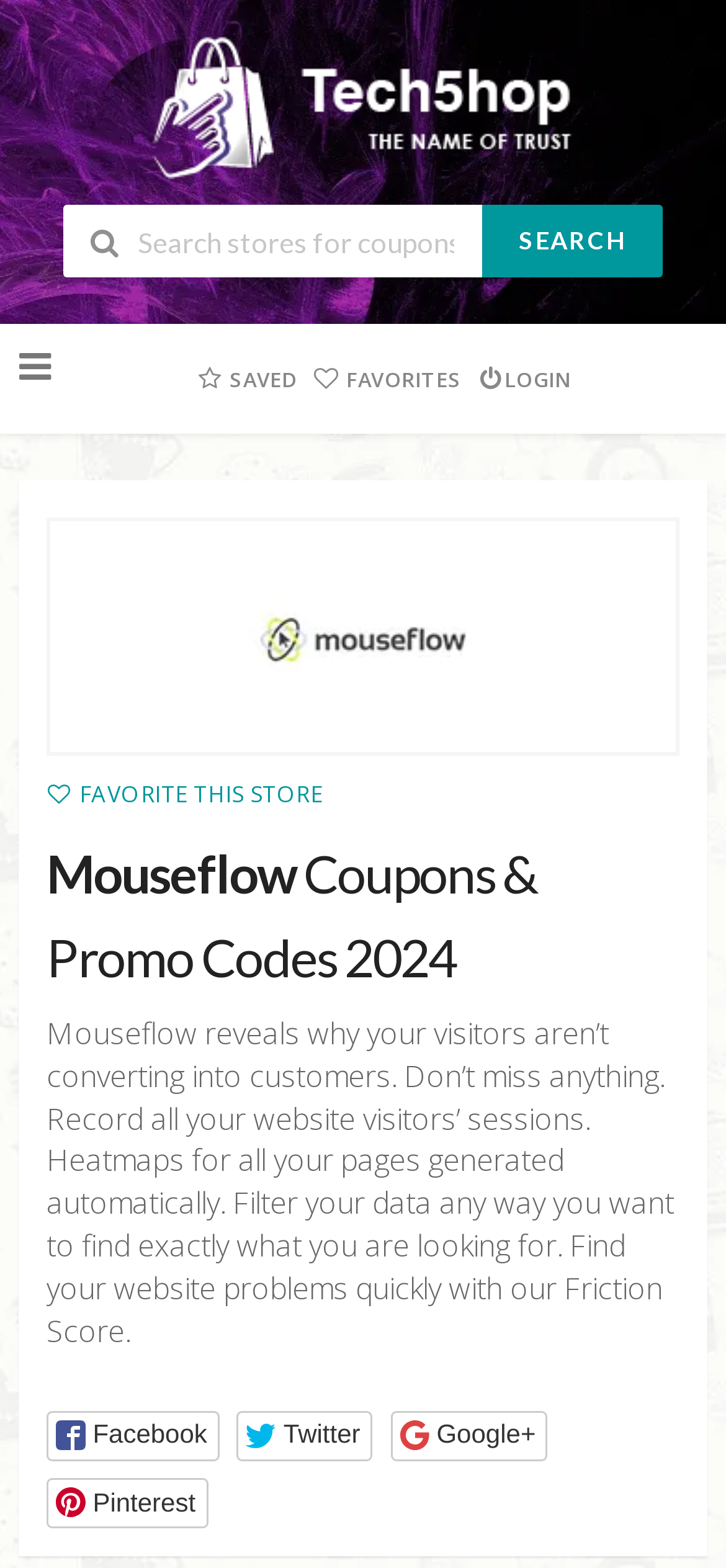Identify the bounding box for the UI element described as: "title="Shop Mouseflow"". Ensure the coordinates are four float numbers between 0 and 1, formatted as [left, top, right, bottom].

[0.064, 0.33, 0.936, 0.482]